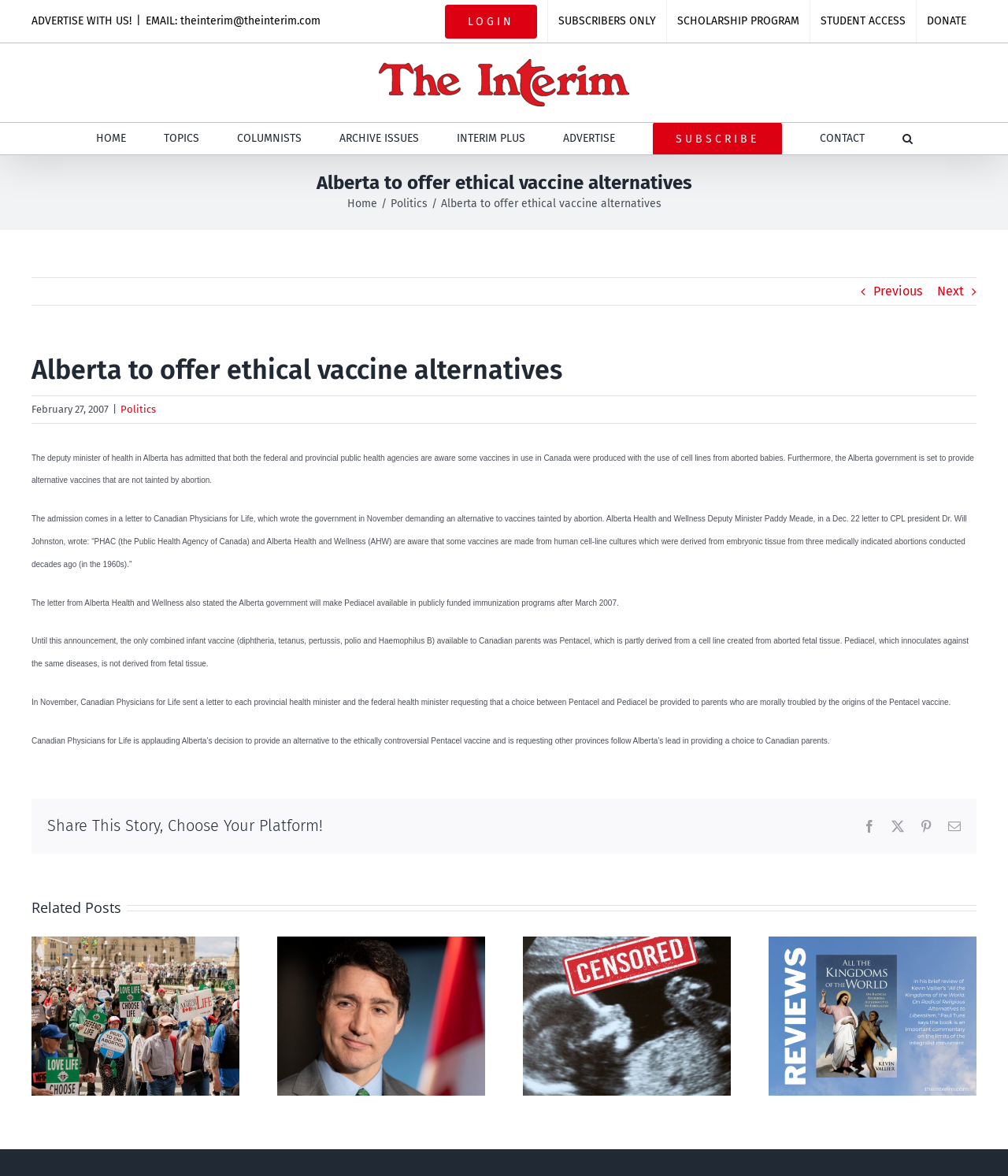Please find the main title text of this webpage.

Alberta to offer ethical vaccine alternatives